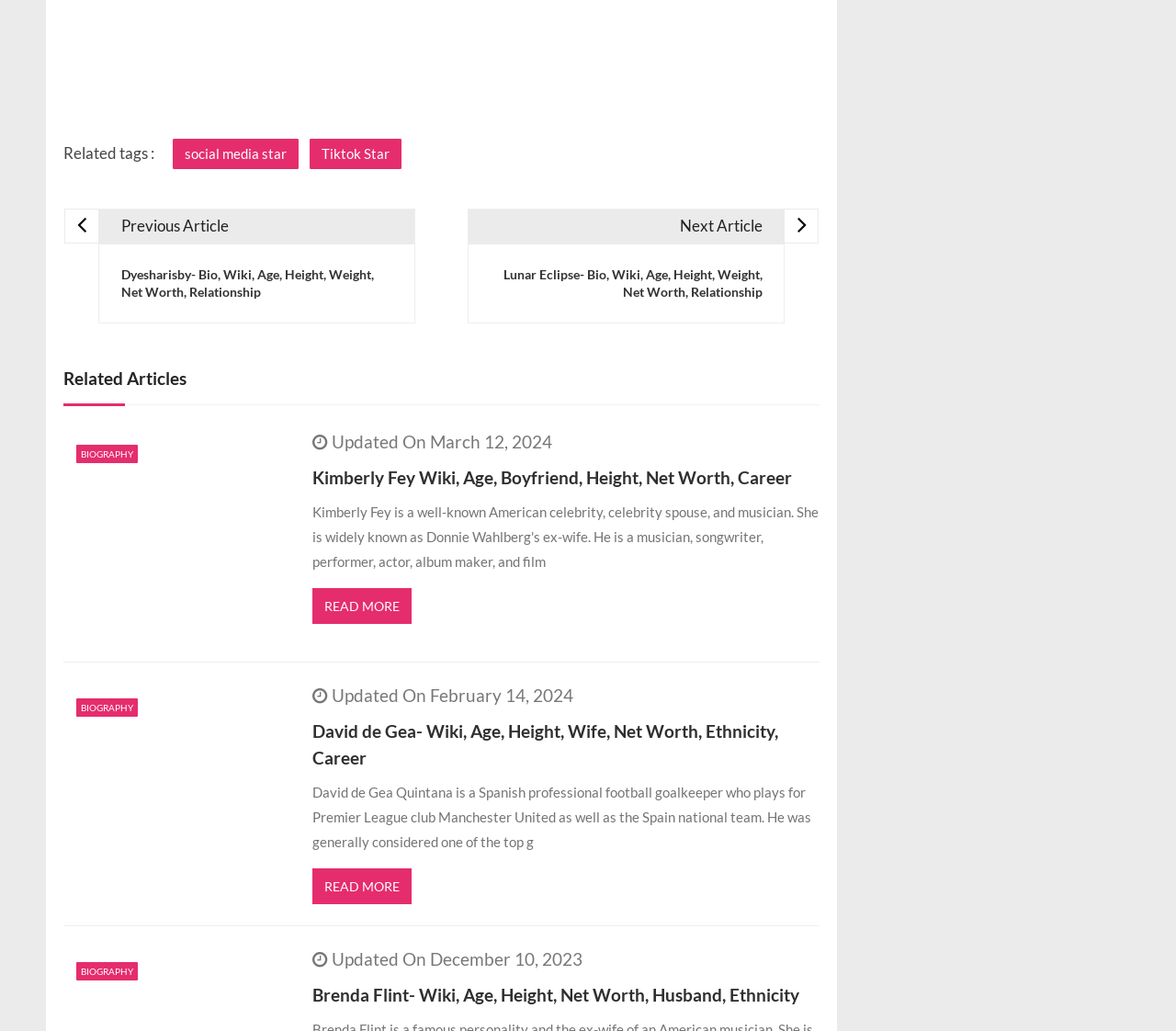Locate the bounding box coordinates of the area that needs to be clicked to fulfill the following instruction: "Click on the 'Previous Article' link". The coordinates should be in the format of four float numbers between 0 and 1, namely [left, top, right, bottom].

[0.084, 0.202, 0.353, 0.314]